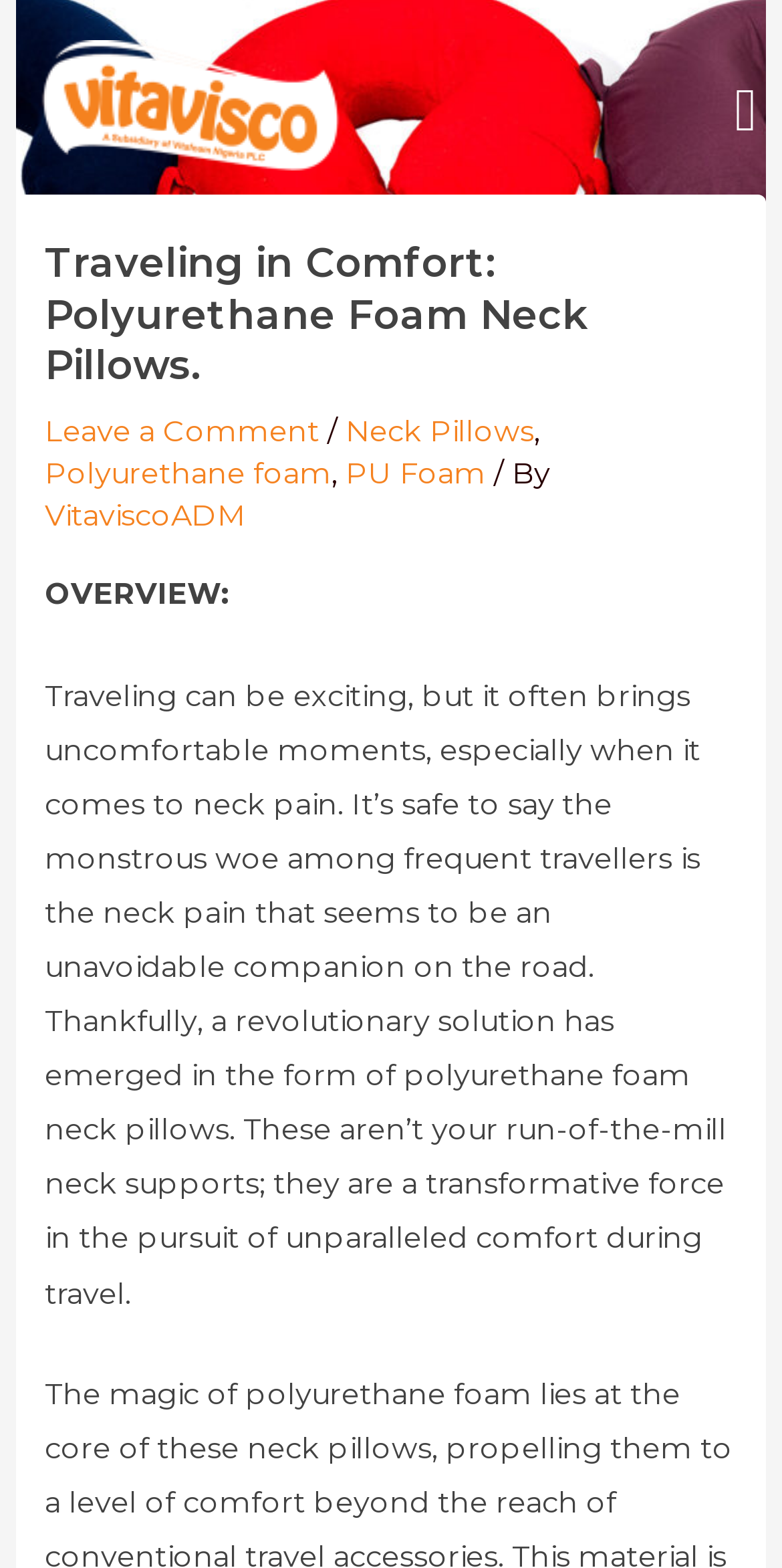Your task is to extract the text of the main heading from the webpage.

Traveling in Comfort: Polyurethane Foam Neck Pillows.